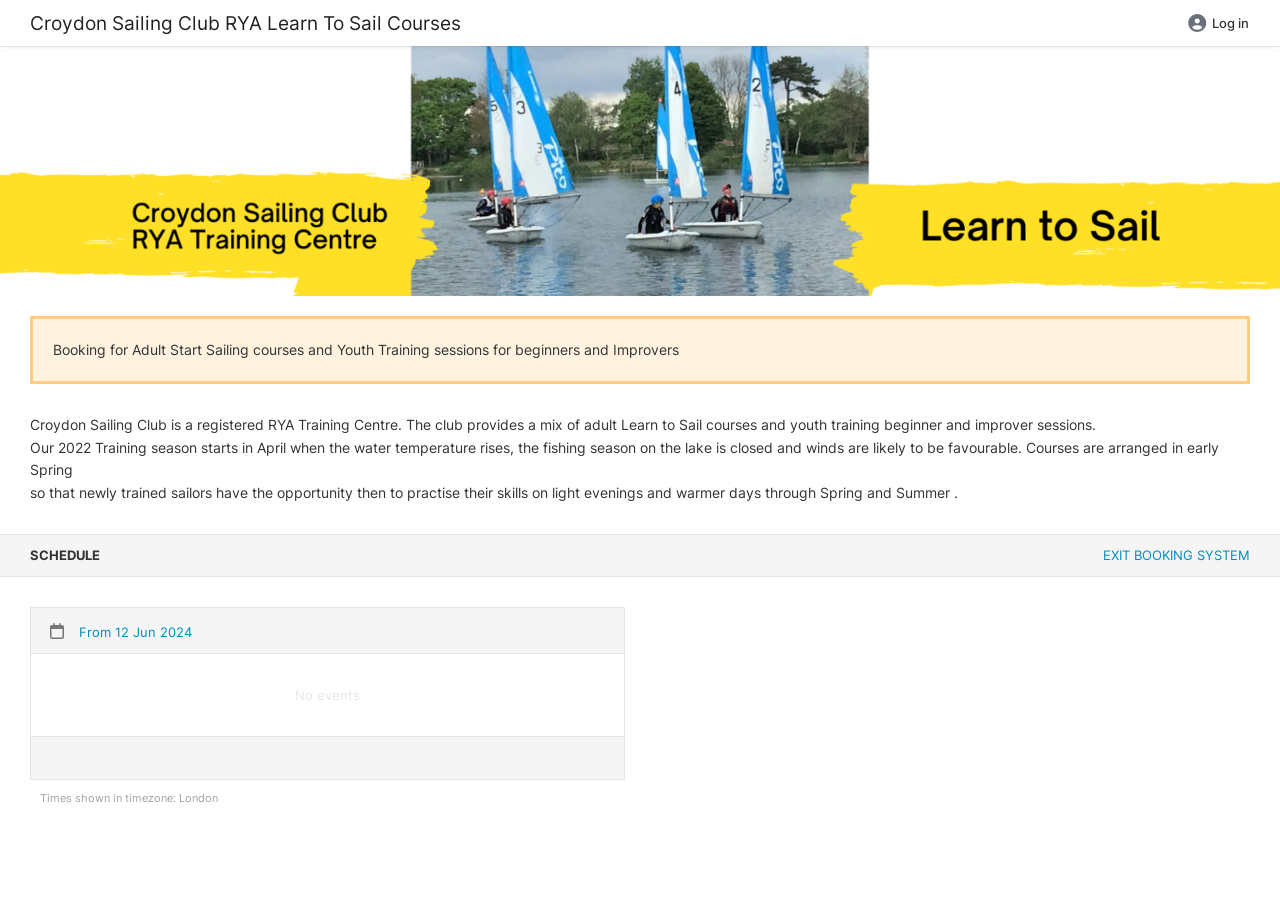Identify the coordinates of the bounding box for the element described below: "Schedule". Return the coordinates as four float numbers between 0 and 1: [left, top, right, bottom].

[0.023, 0.604, 0.078, 0.622]